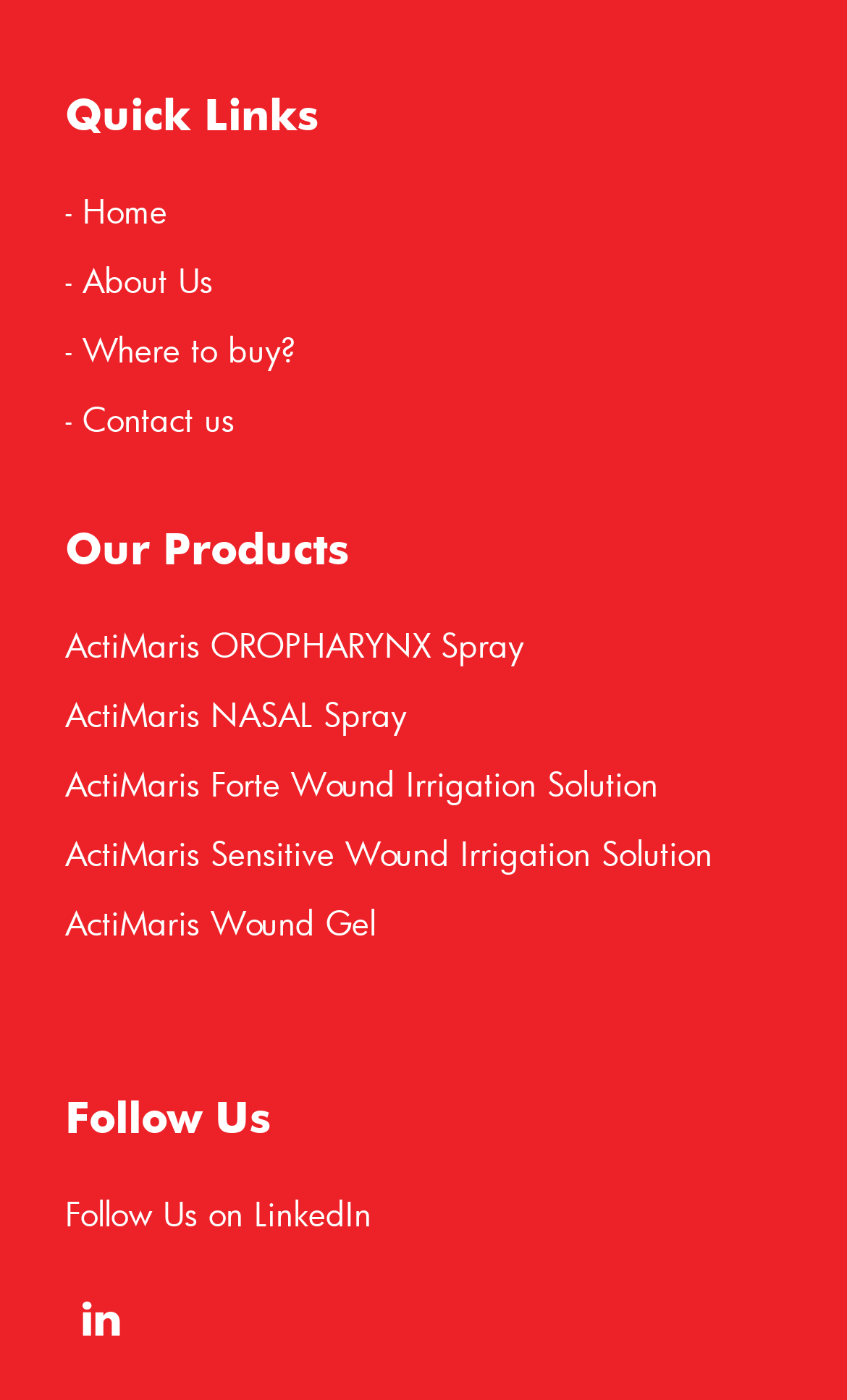Given the webpage screenshot and the description, determine the bounding box coordinates (top-left x, top-left y, bottom-right x, bottom-right y) that define the location of the UI element matching this description: - Where to buy?

[0.077, 0.235, 0.349, 0.266]